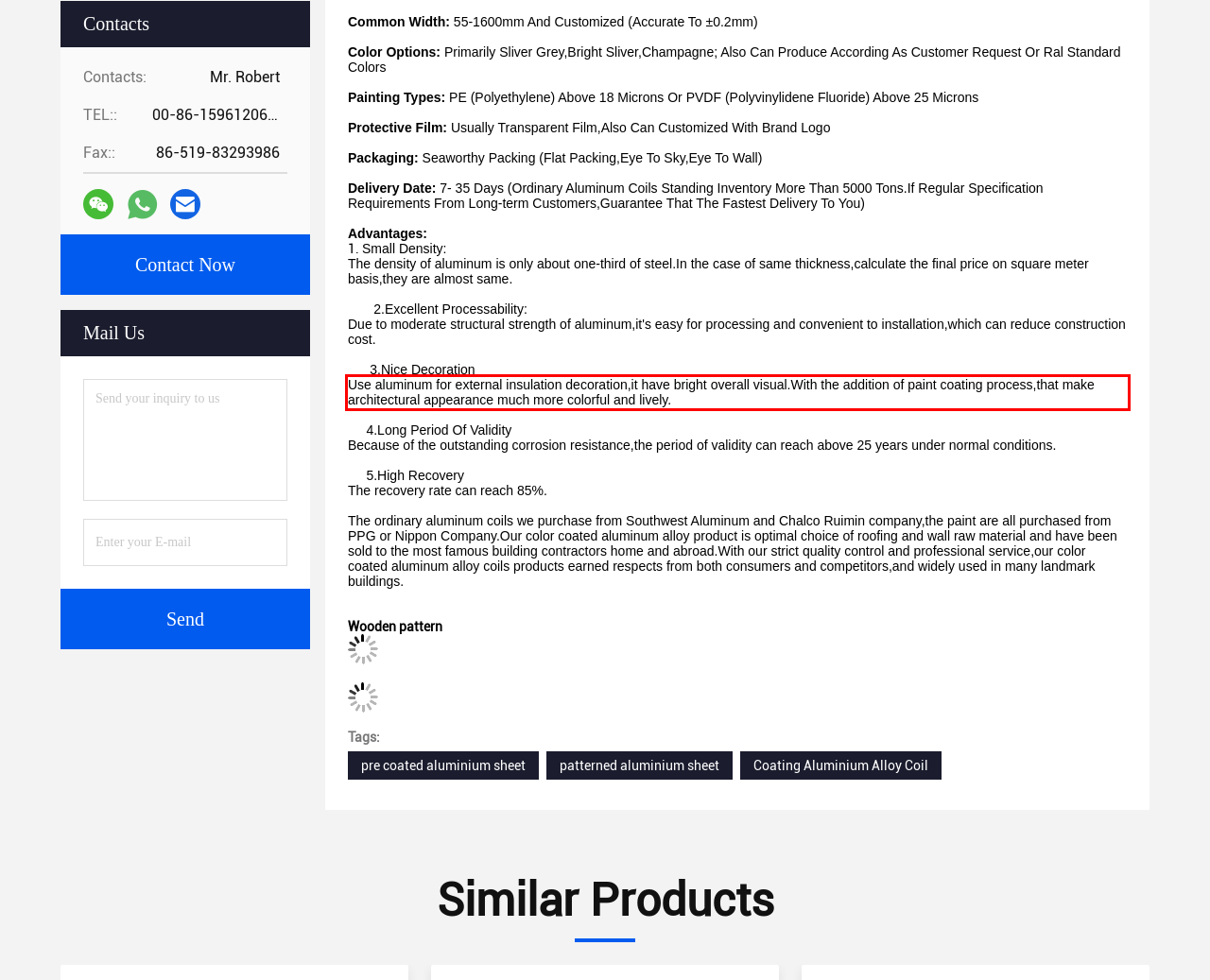By examining the provided screenshot of a webpage, recognize the text within the red bounding box and generate its text content.

Use aluminum for external insulation decoration,it have bright overall visual.With the addition of paint coating process,that make architectural appearance much more colorful and lively.